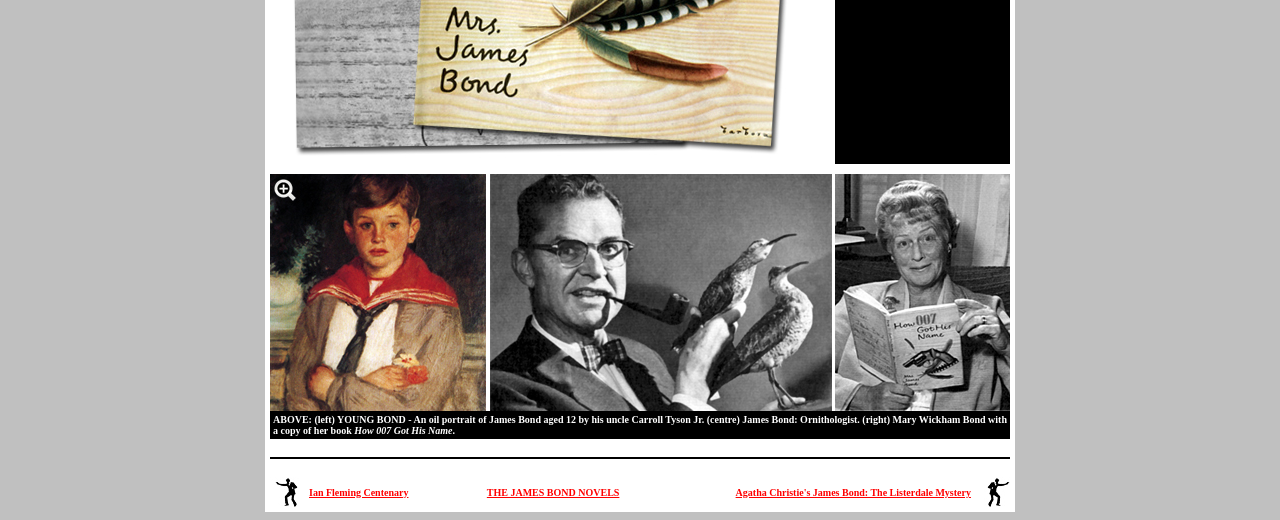How many links are there in the second table row?
Using the screenshot, give a one-word or short phrase answer.

4